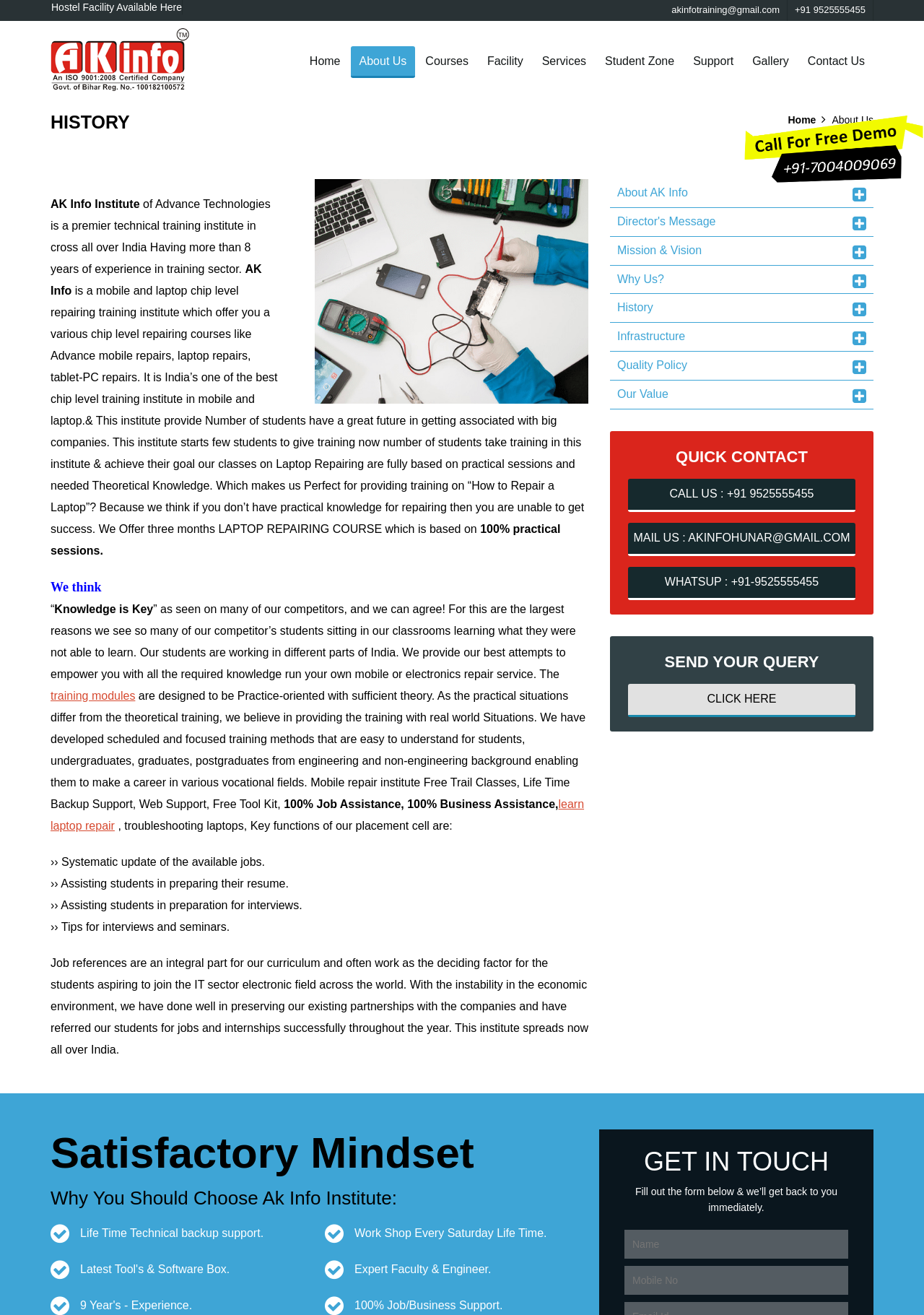What kind of support is provided to students?
Based on the image, respond with a single word or phrase.

Lifetime technical backup support